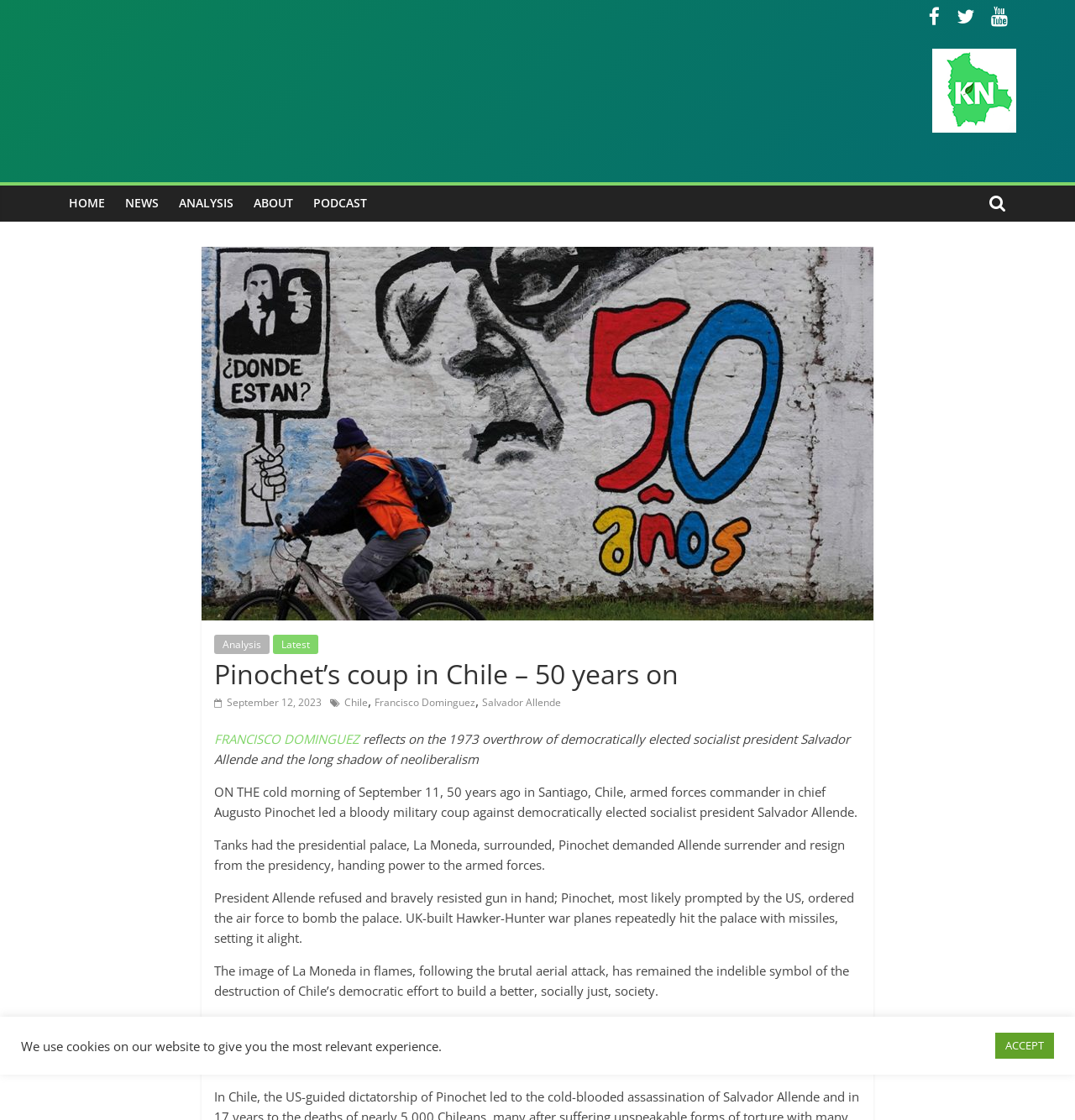Find the bounding box coordinates of the element you need to click on to perform this action: 'Visit the ANALYSIS page'. The coordinates should be represented by four float values between 0 and 1, in the format [left, top, right, bottom].

[0.157, 0.166, 0.227, 0.198]